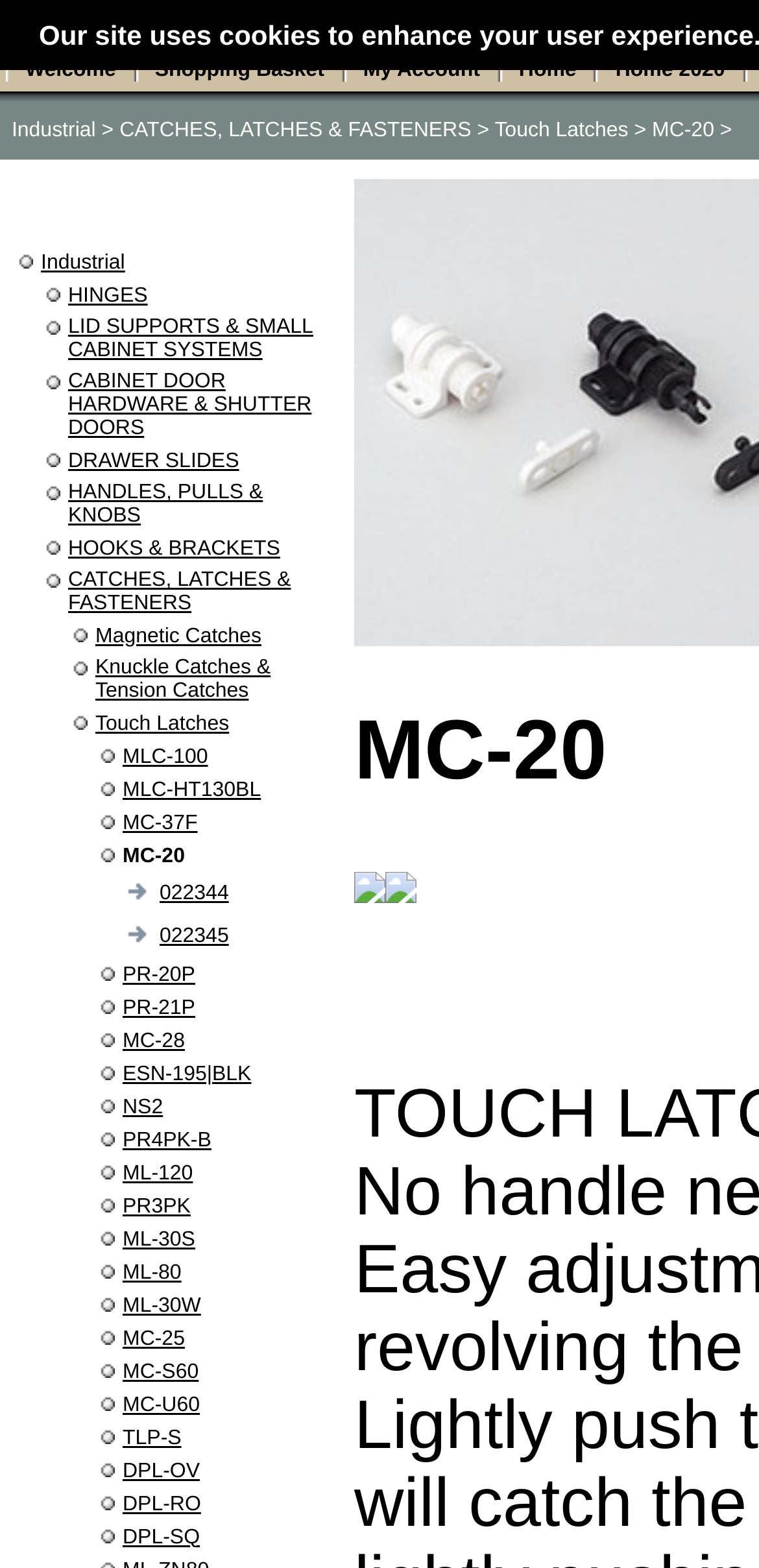Find the bounding box coordinates of the clickable area required to complete the following action: "View 'Industrial' products".

[0.015, 0.076, 0.126, 0.091]